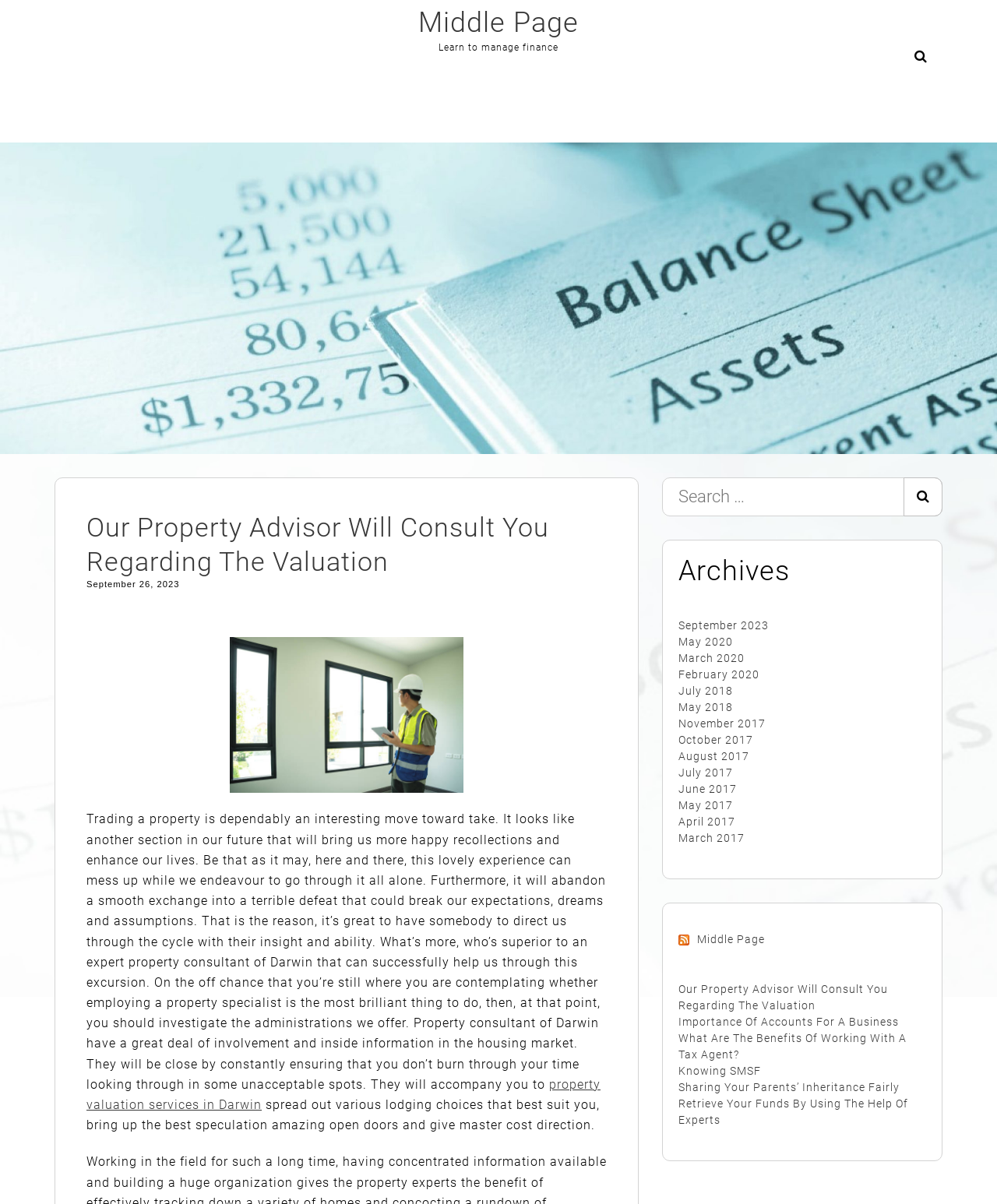Give a detailed account of the webpage's layout and content.

The webpage is titled "Middle Page | Learn to manage finance" and has a main content area with a heading "Middle Page" at the top. Below the heading, there is a brief description "Learn to manage finance". On the top-right corner, there is a button with no text.

The main content area is divided into two sections. The left section has a header "Our Property Advisor Will Consult You Regarding The Valuation" followed by a paragraph of text discussing the importance of having a property consultant in Darwin. Below the text, there is an image related to property valuation services in Darwin.

The right section has a search bar with a label "Search for:" and a search button. Below the search bar, there is a heading "Archives" followed by a list of links to archived articles, organized by month and year.

At the bottom of the page, there are several links to articles, including "Our Property Advisor Will Consult You Regarding The Valuation", "Importance Of Accounts For A Business", and others. There is also an RSS link with an image.